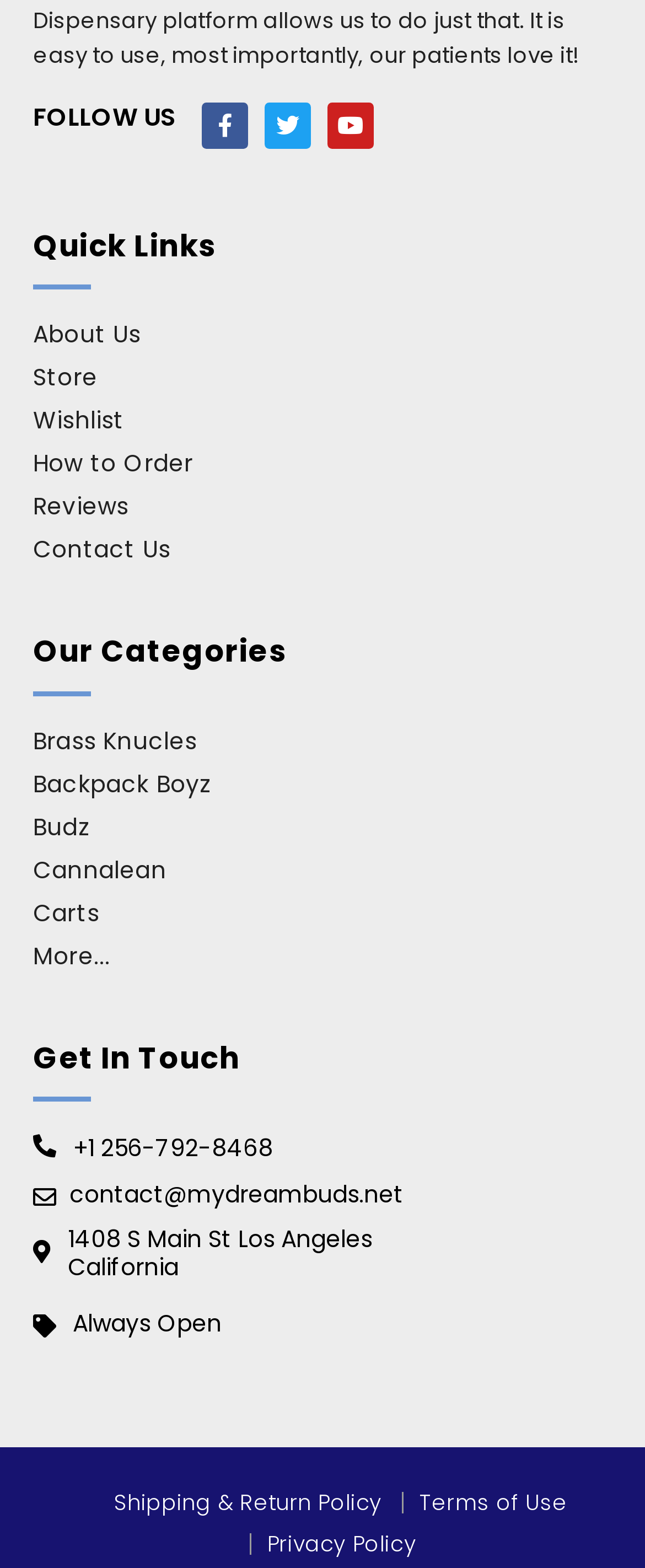What is the phone number to get in touch?
Look at the image and respond to the question as thoroughly as possible.

I found the phone number under the 'Get In Touch' heading, which is '+1 256-792-8468'.